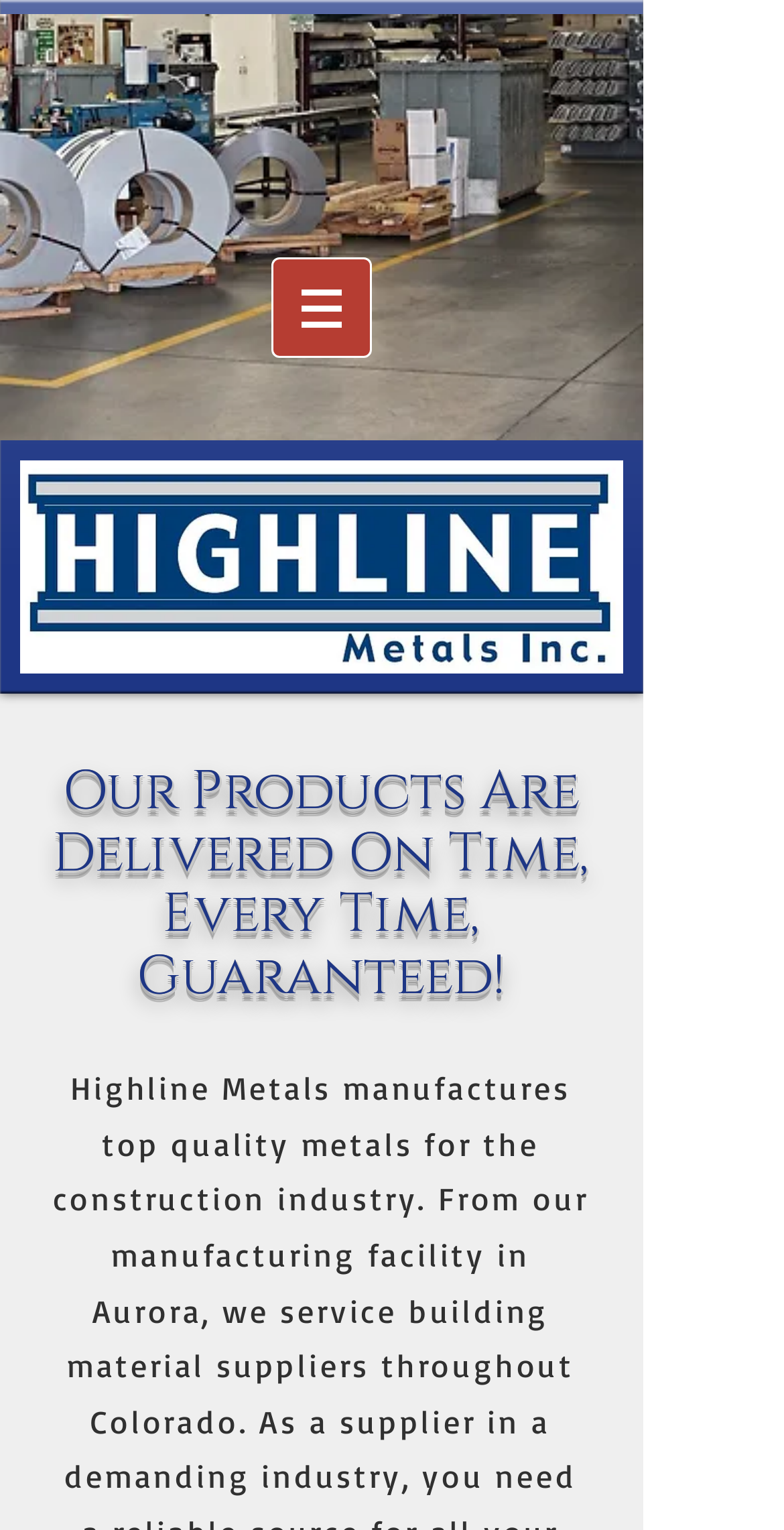What type of products does Highline Metals provide?
Examine the screenshot and reply with a single word or phrase.

Custom sheet metal fabrication